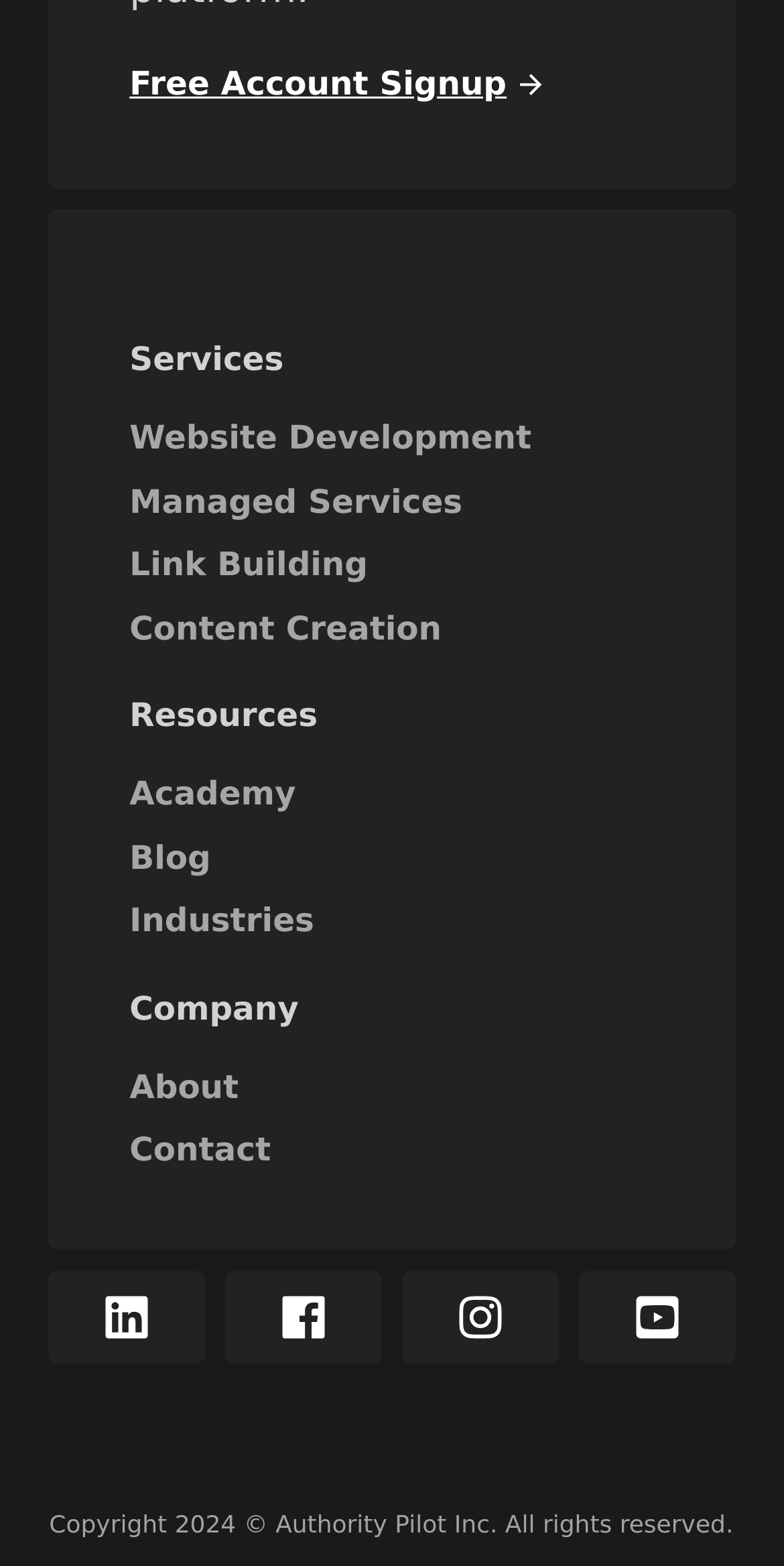Find the bounding box coordinates of the element I should click to carry out the following instruction: "Sign up for a free account".

[0.165, 0.038, 0.698, 0.069]